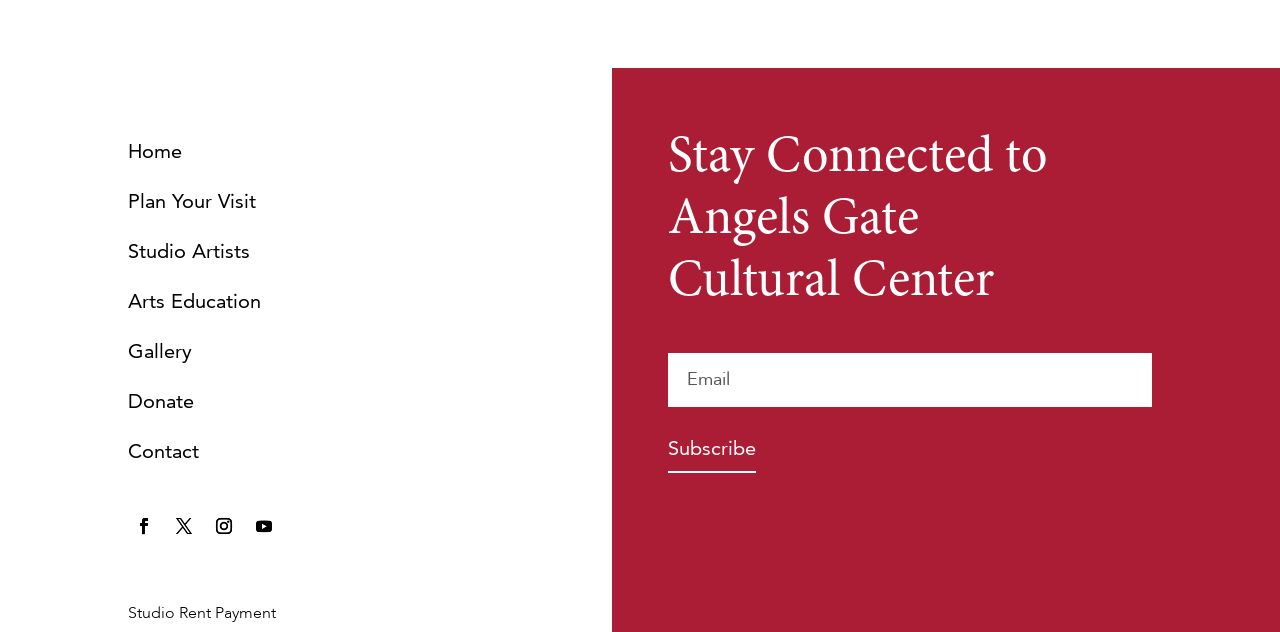Identify the bounding box coordinates for the element you need to click to achieve the following task: "Click the Home button". Provide the bounding box coordinates as four float numbers between 0 and 1, in the form [left, top, right, bottom].

[0.1, 0.202, 0.142, 0.265]